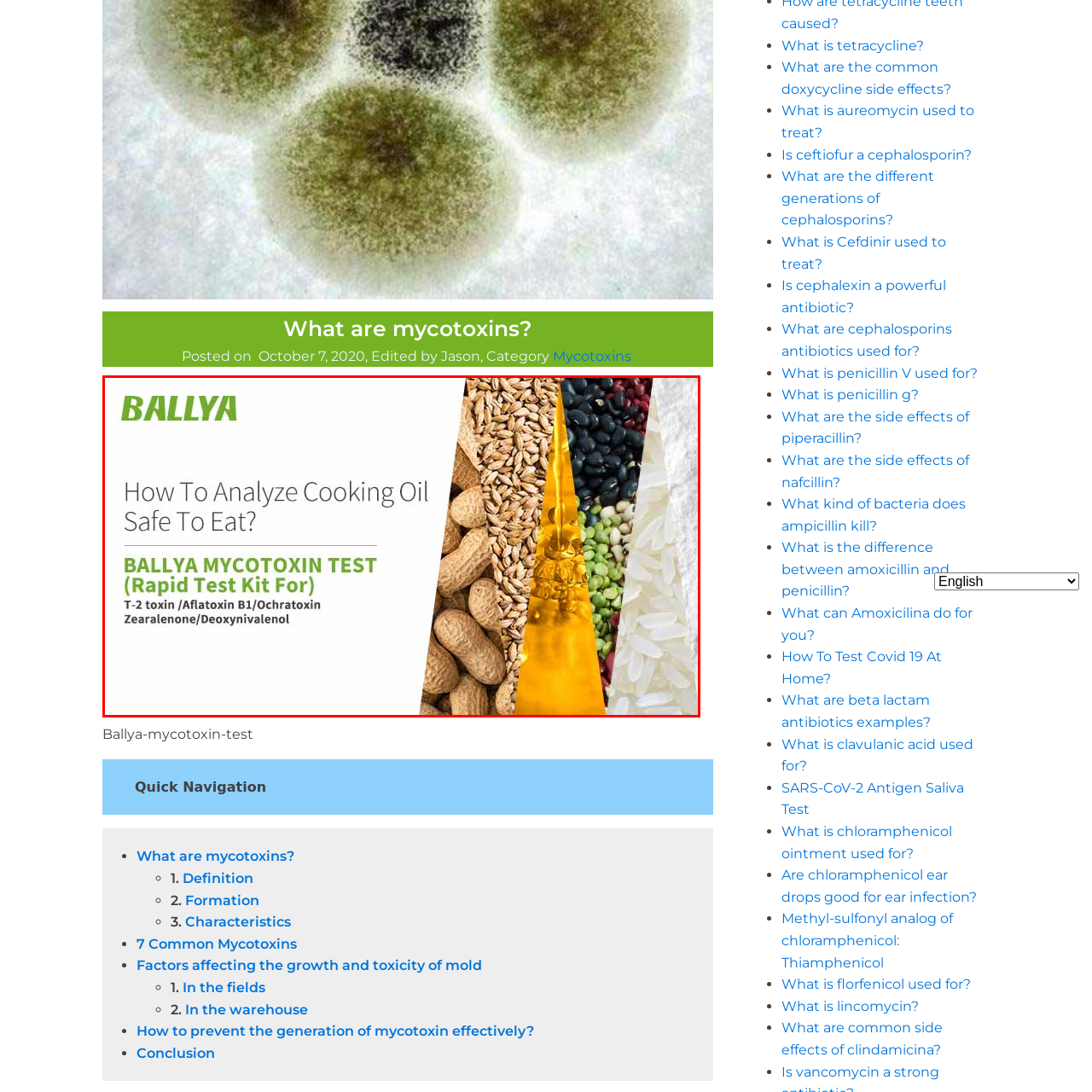Analyze the picture enclosed by the red bounding box and provide a single-word or phrase answer to this question:
What are some of the toxins detected by the Ballya Mycotoxin Test?

T-2 toxin, Aflatoxin B1, etc.